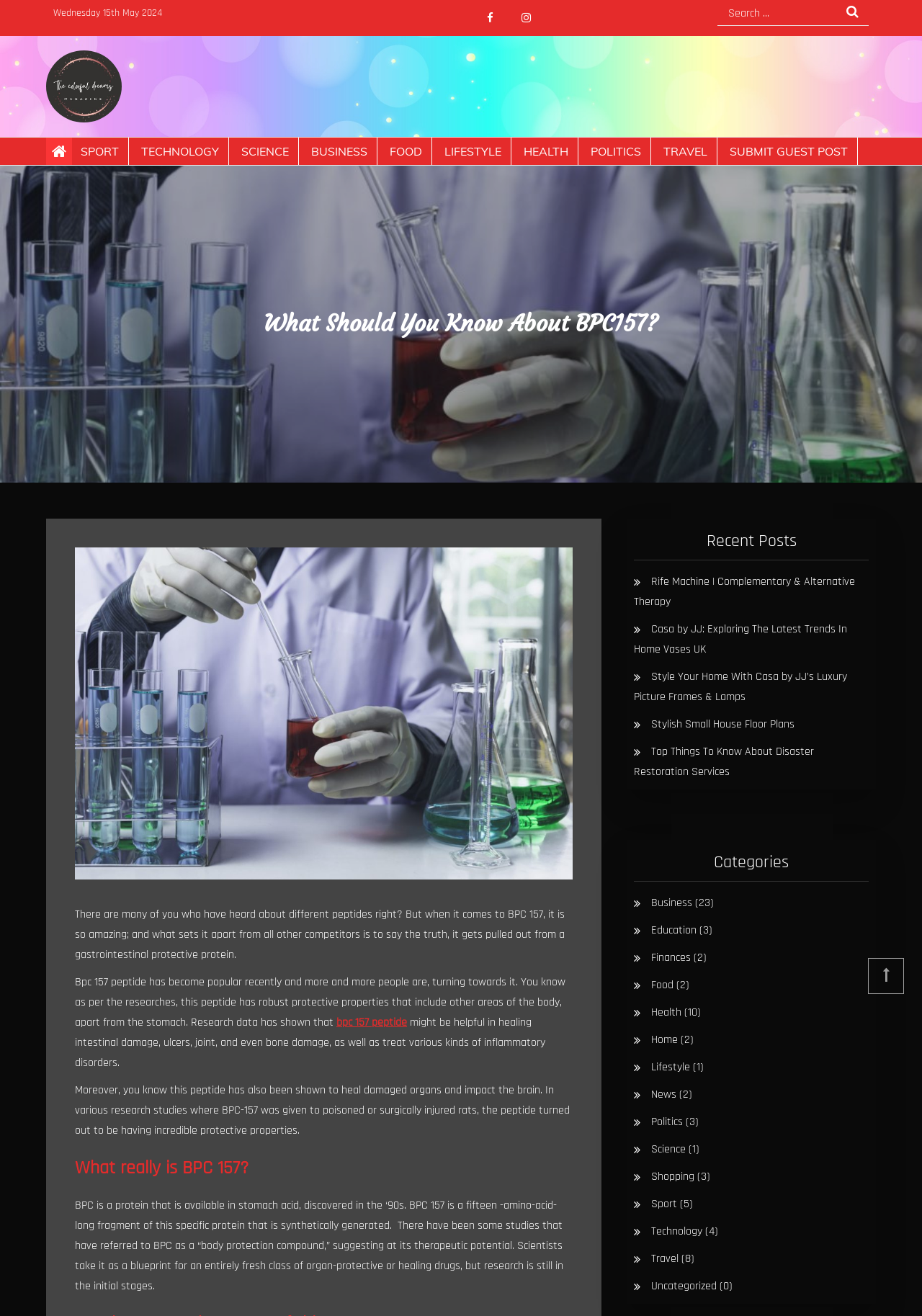Locate the bounding box coordinates of the clickable area to execute the instruction: "Click on the SPORT link". Provide the coordinates as four float numbers between 0 and 1, represented as [left, top, right, bottom].

[0.077, 0.105, 0.14, 0.125]